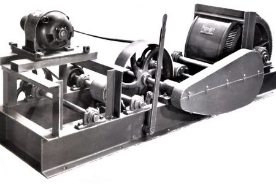Elaborate on the elements present in the image.

This historical image showcases an early engineering machine, possibly linked to the Eilbeck family's legacy in the field. The photograph captures a robust assembly of mechanical components, including a motor and various gears and pulleys, indicating its function in industrial applications. Characterized by its metal structure and engineering design, this machine reflects the craftsmanship and innovation prevalent in the early 20th century. The Eilbeck family, known for their contributions to engineering and manufacturing, has a rich history that dates back to the arrival of Tom Eilbeck in Western Australia in 1892, making a significant impact on the industry with their commitment to engineering excellence.